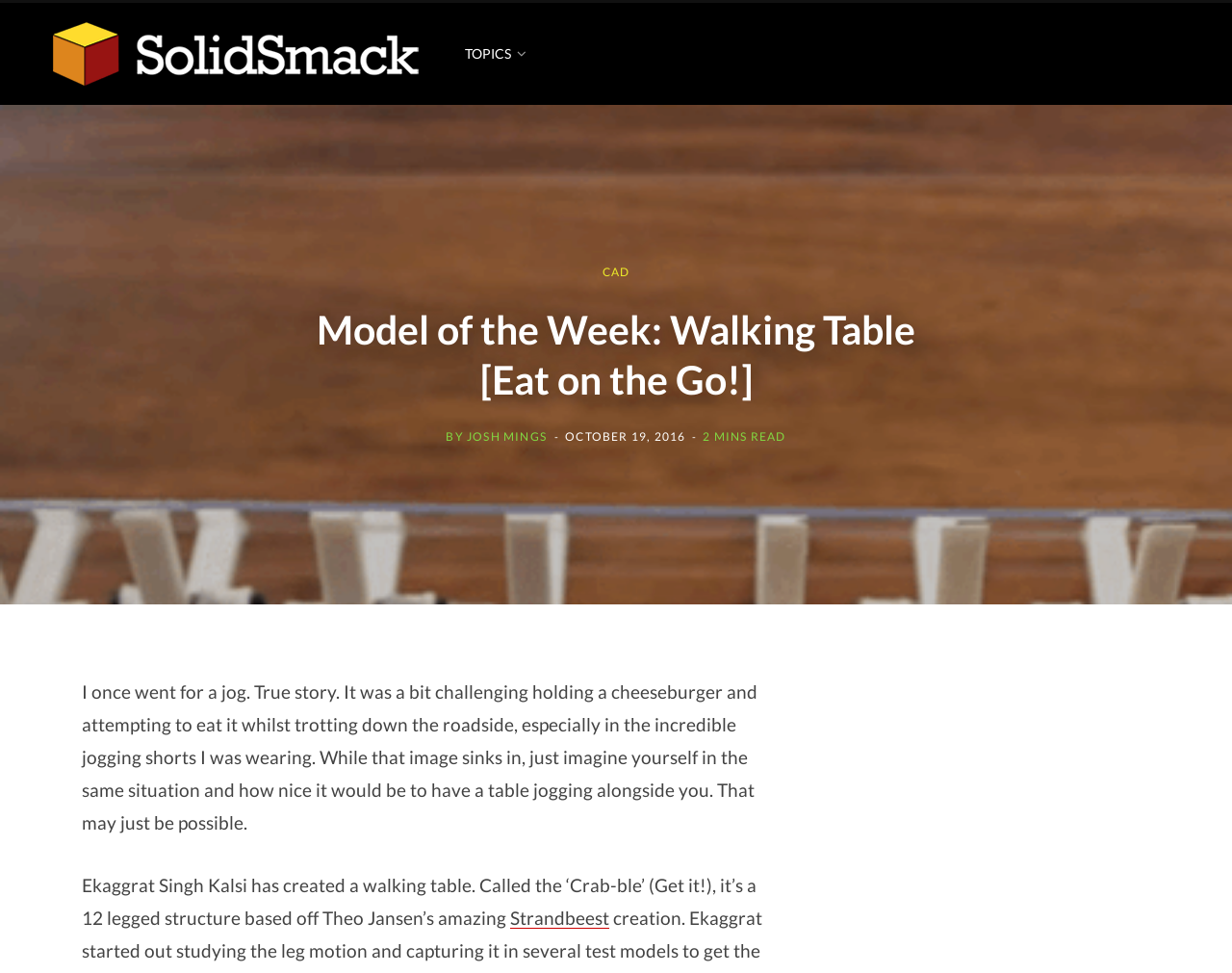Answer the following in one word or a short phrase: 
What is the name of the author of this article?

JOSH MINGS